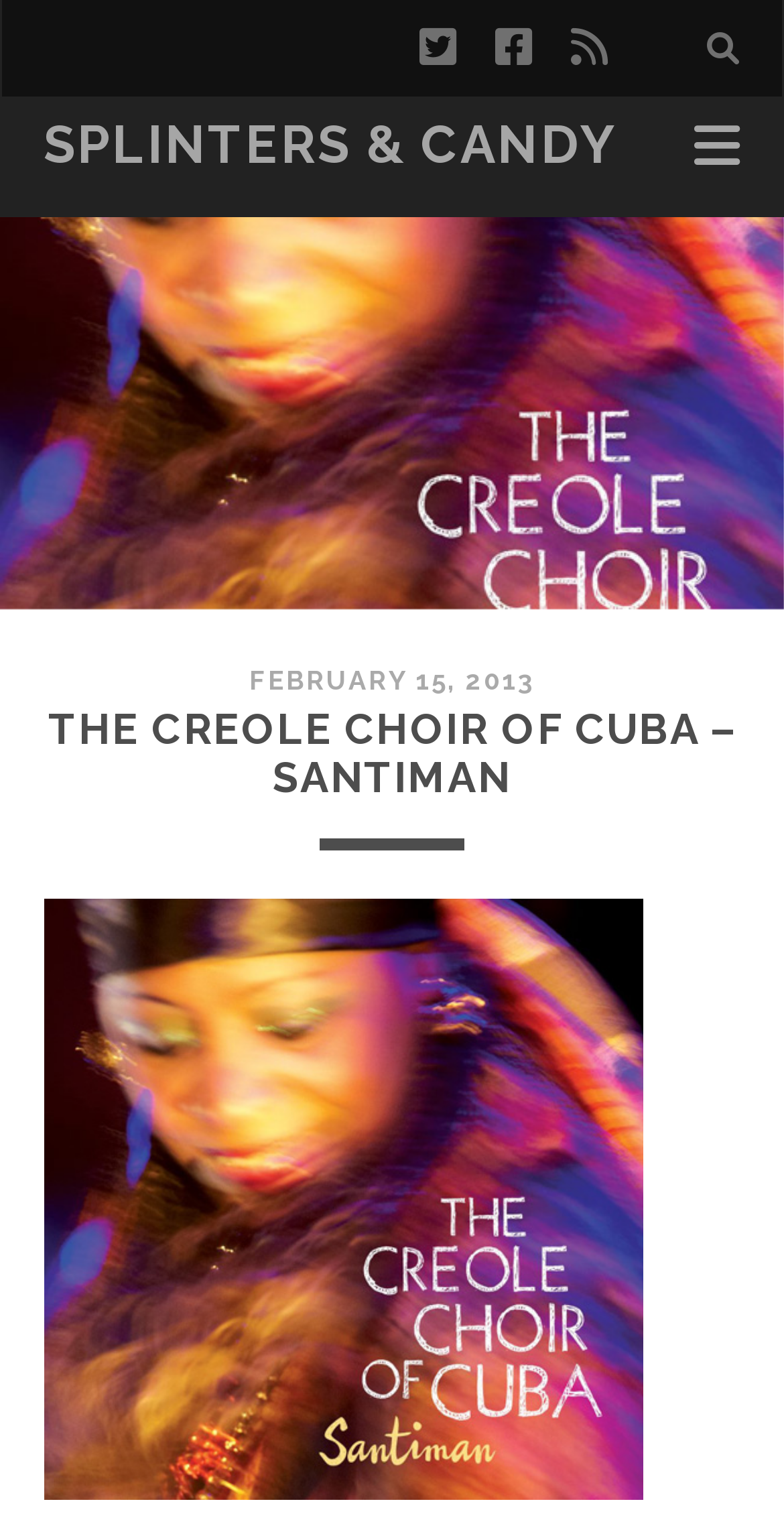Provide a one-word or one-phrase answer to the question:
How many social media links are there?

3